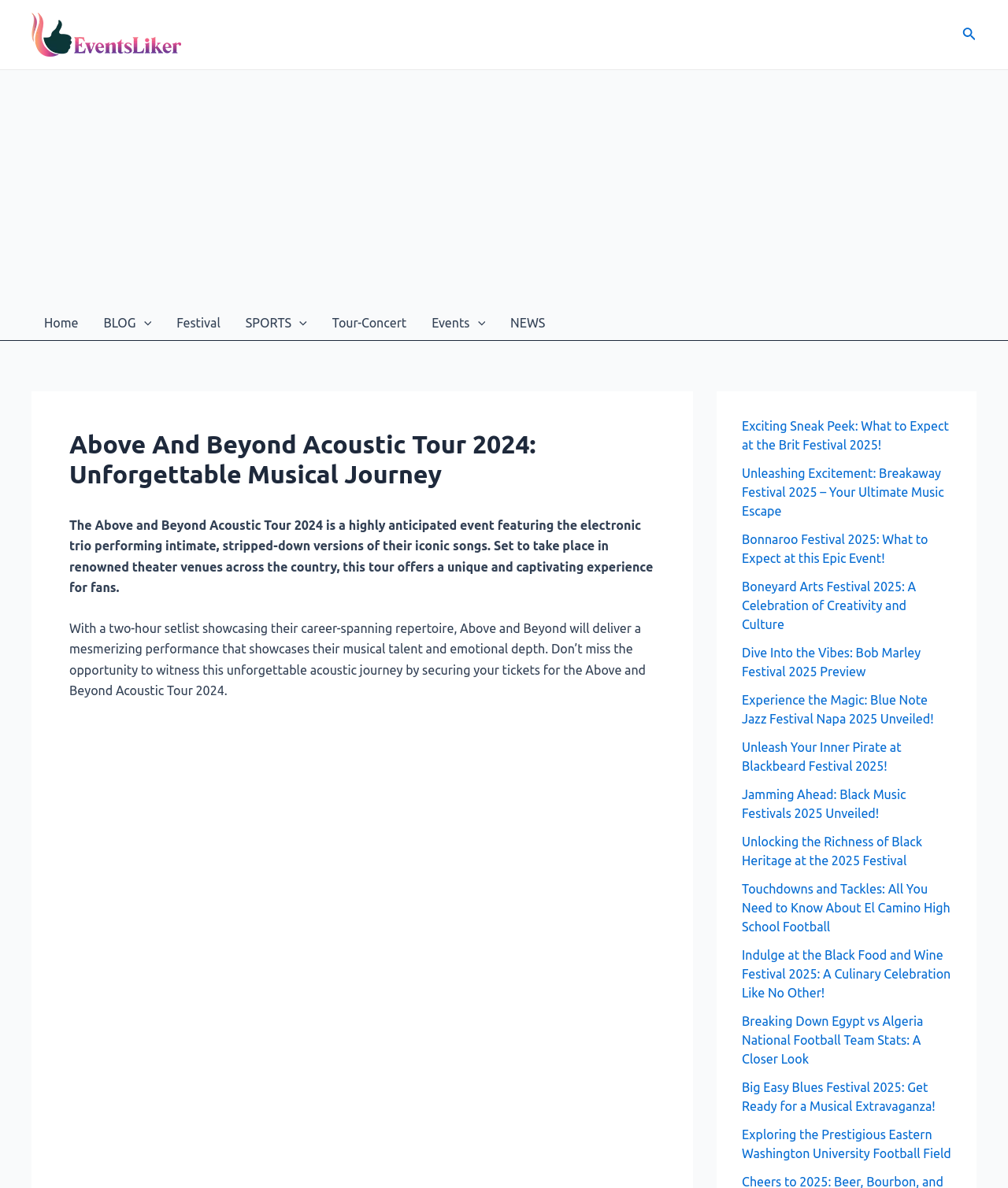Show the bounding box coordinates of the element that should be clicked to complete the task: "Click the 'SIGN UP' button".

None